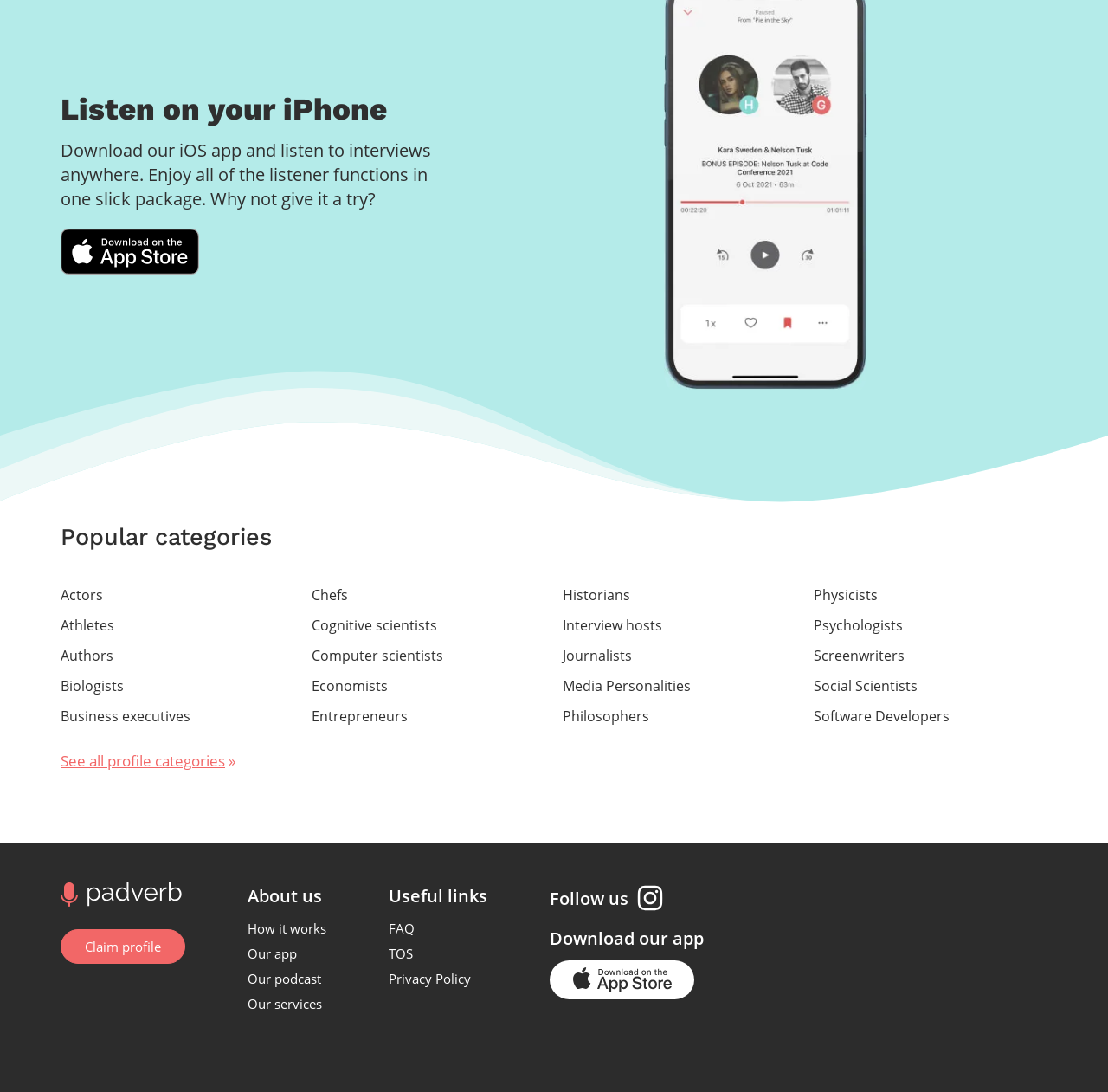What is the alternative way to access the app?
Based on the image, answer the question with as much detail as possible.

The alternative way to access the app is through the App Store, as indicated by the link 'Download Padverb on the App Store' and the App Store logo image.